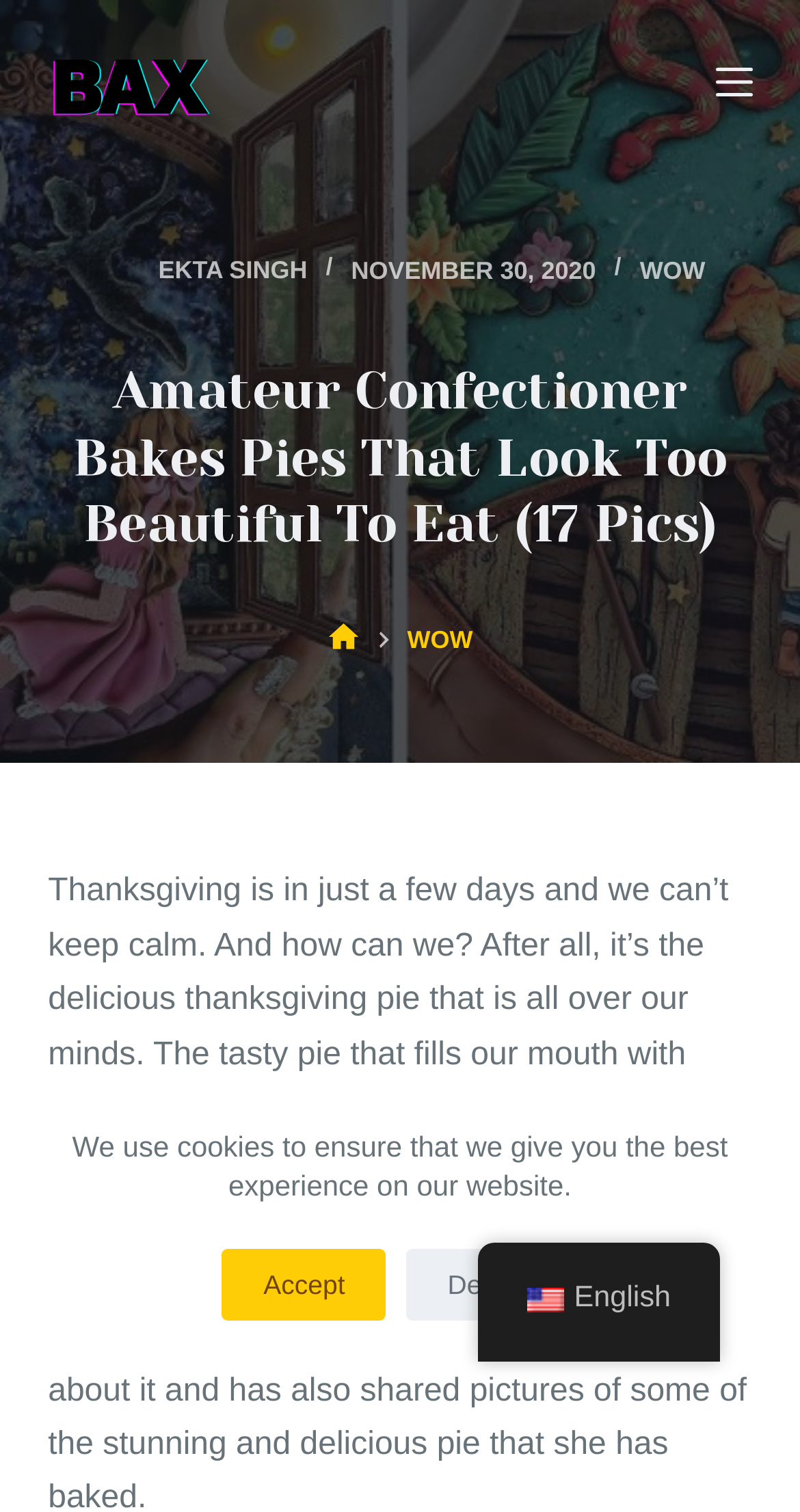Identify the bounding box coordinates of the element that should be clicked to fulfill this task: "View 'Ekta Singh' profile". The coordinates should be provided as four float numbers between 0 and 1, i.e., [left, top, right, bottom].

[0.118, 0.161, 0.182, 0.195]